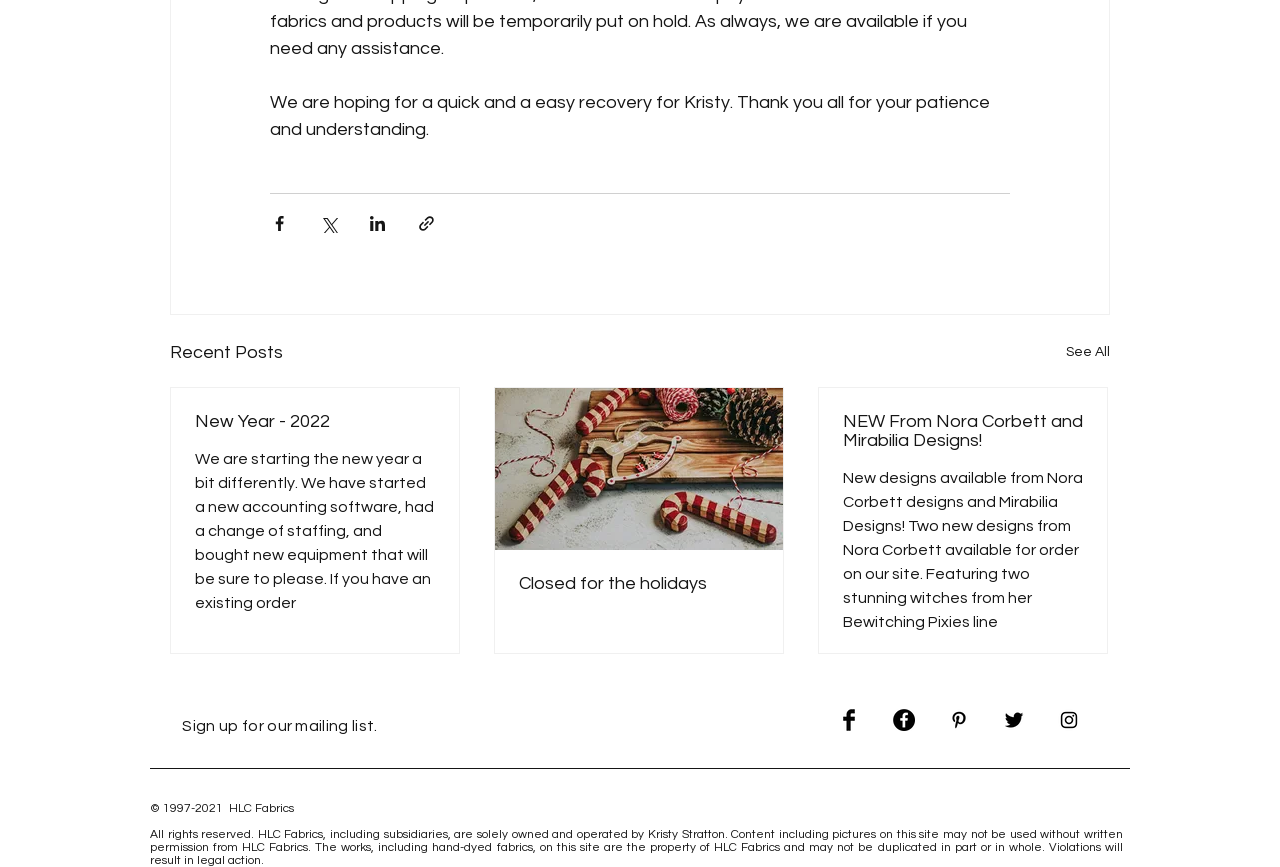Given the element description Closed for the holidays, predict the bounding box coordinates for the UI element in the webpage screenshot. The format should be (top-left x, top-left y, bottom-right x, bottom-right y), and the values should be between 0 and 1.

[0.387, 0.447, 0.612, 0.753]